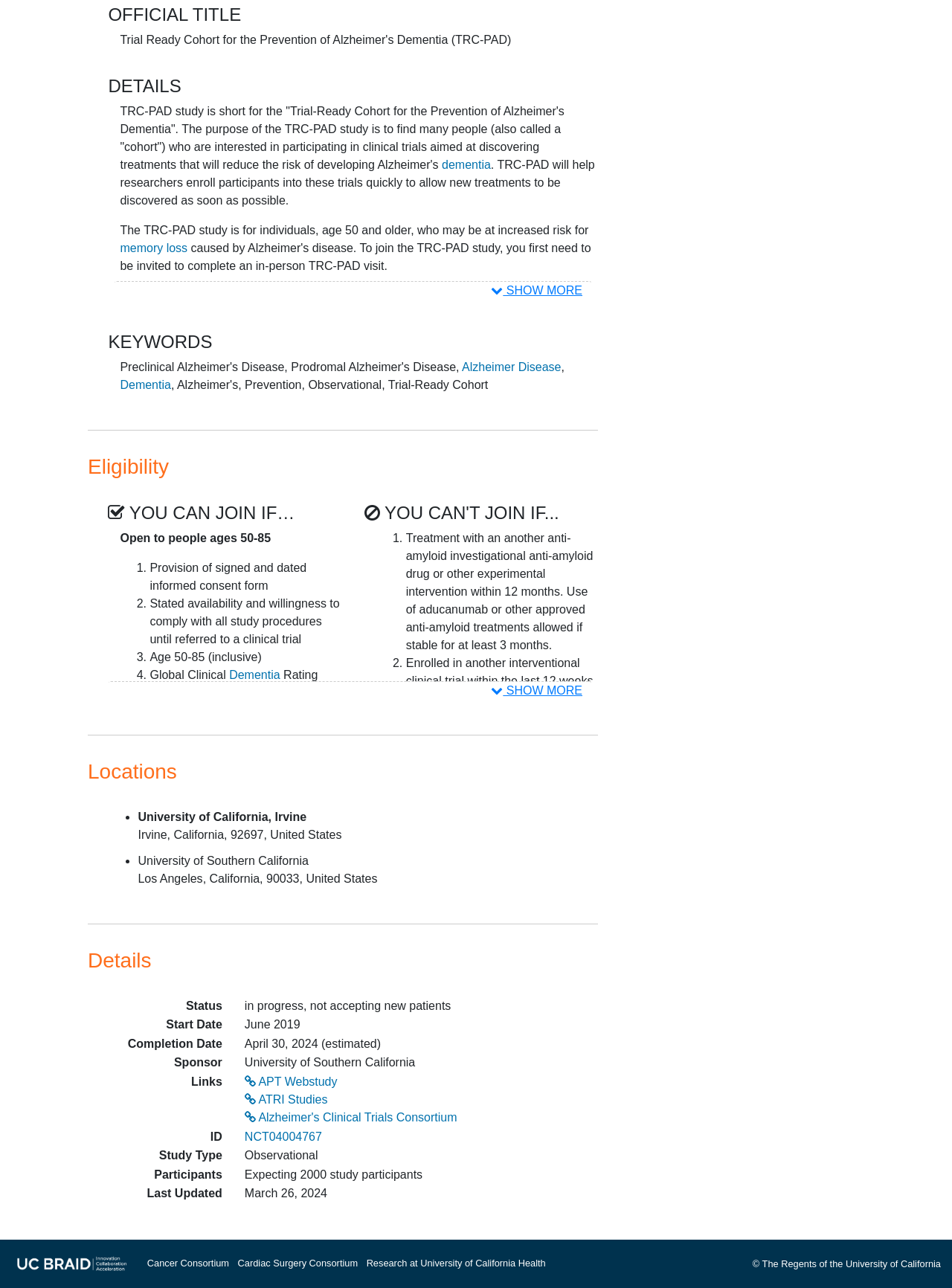What is not allowed for individuals who want to join the TRC-PAD study?
Using the image as a reference, give a one-word or short phrase answer.

Treatment with another anti-amyloid drug